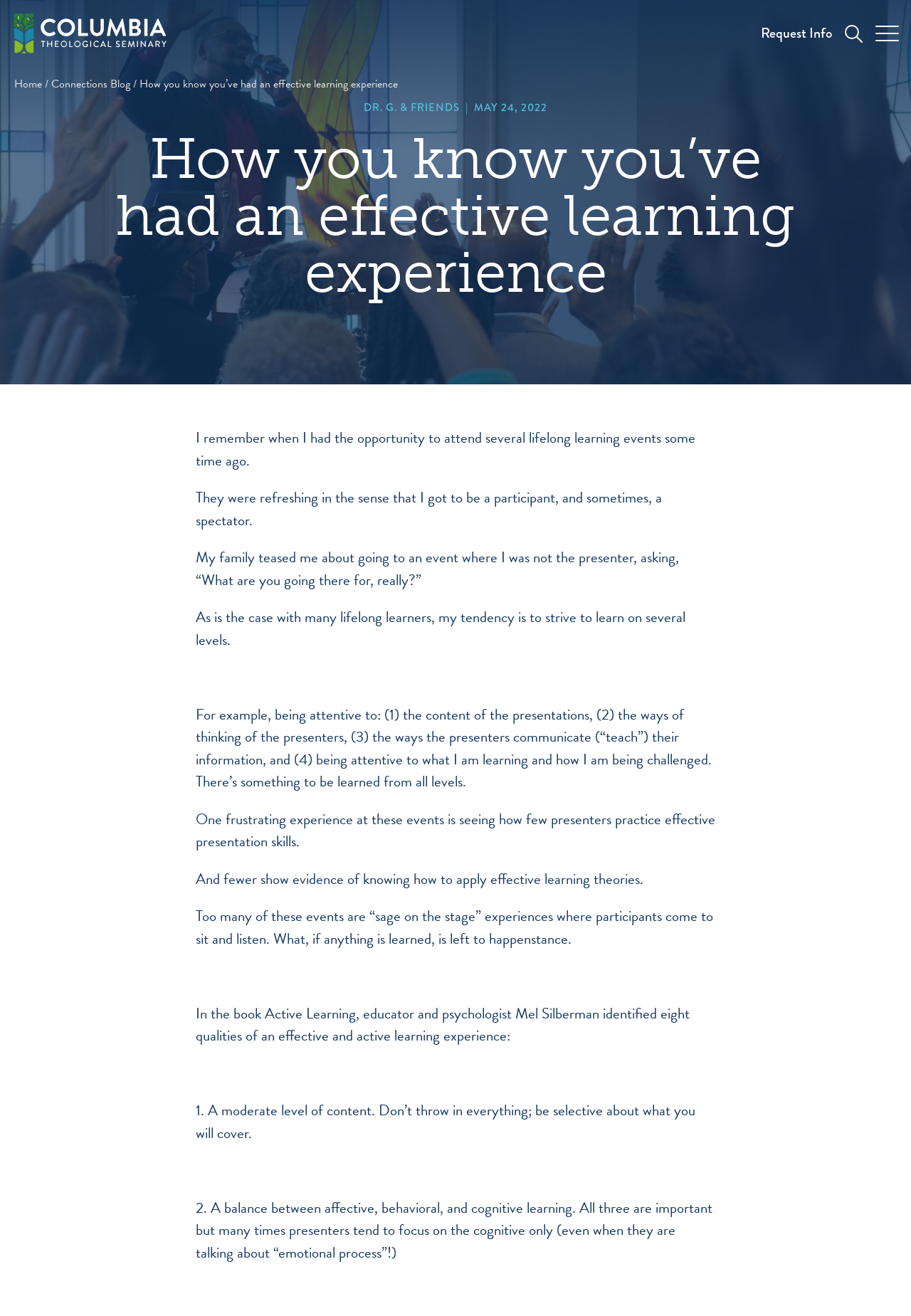Please predict the bounding box coordinates (top-left x, top-left y, bottom-right x, bottom-right y) for the UI element in the screenshot that fits the description: parent_node: Request Info

[0.927, 0.019, 0.947, 0.032]